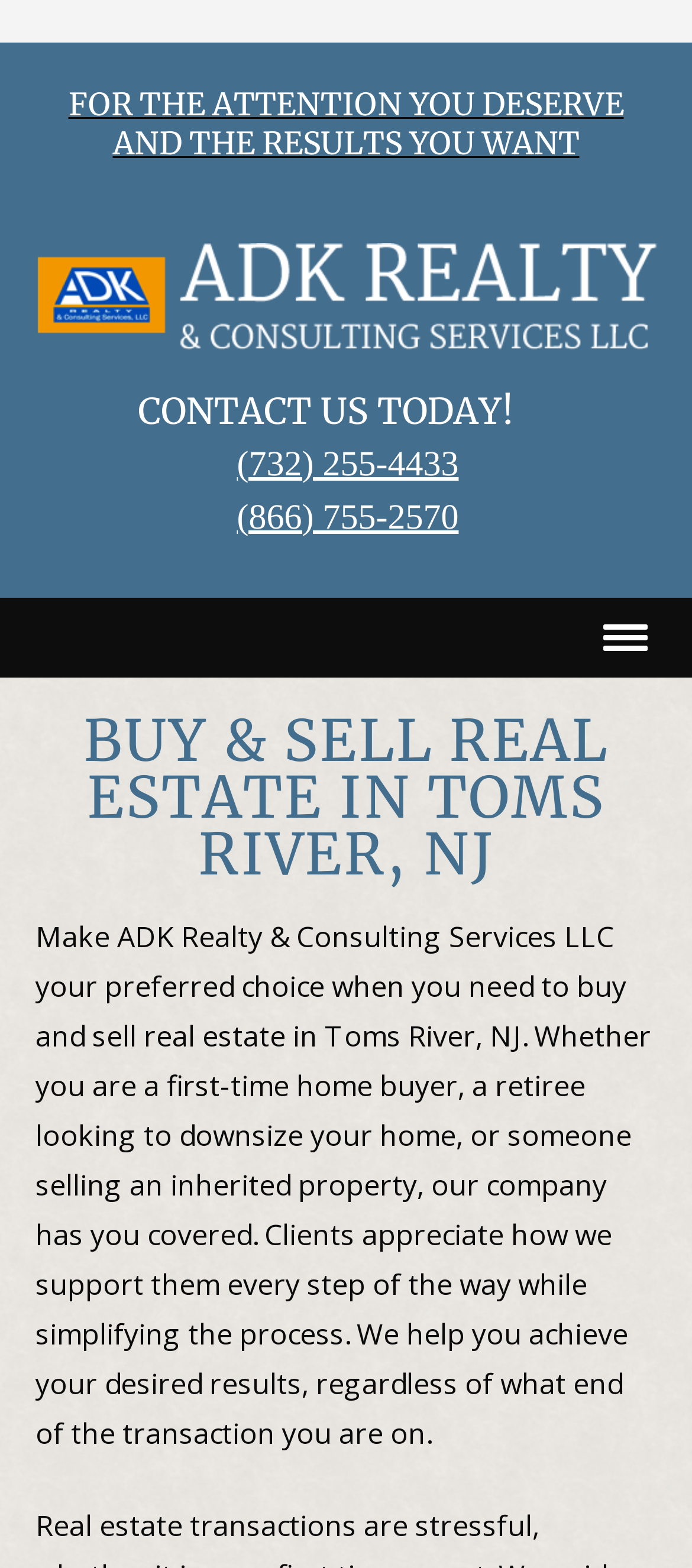What is the call-to-action on the webpage? Based on the image, give a response in one word or a short phrase.

CONTACT US TODAY!